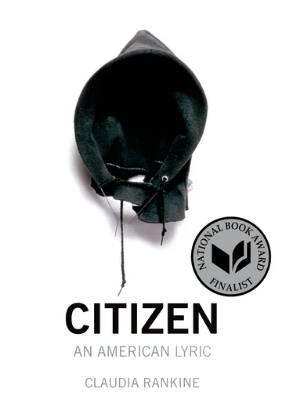Explain the image thoroughly, highlighting all key elements.

This image showcases the cover of the book "Citizen: An American Lyric" by Claudia Rankine. The design features a striking visual of a black hoodie, symbolizing themes of identity and social justice prevalent in the text. The title, prominently displayed at the bottom, emphasizes the thought-provoking nature of the work, while the subtitle "AN AMERICAN LYRIC" suggests a lyrical and reflective approach to the subject matter. Additionally, there's a seal indicating that the book is a finalist for the National Book Award, highlighting its critical acclaim and significance in contemporary literature. The overall presentation captures the essence of Rankine's exploration of race, citizenship, and the complexities of modern American life.